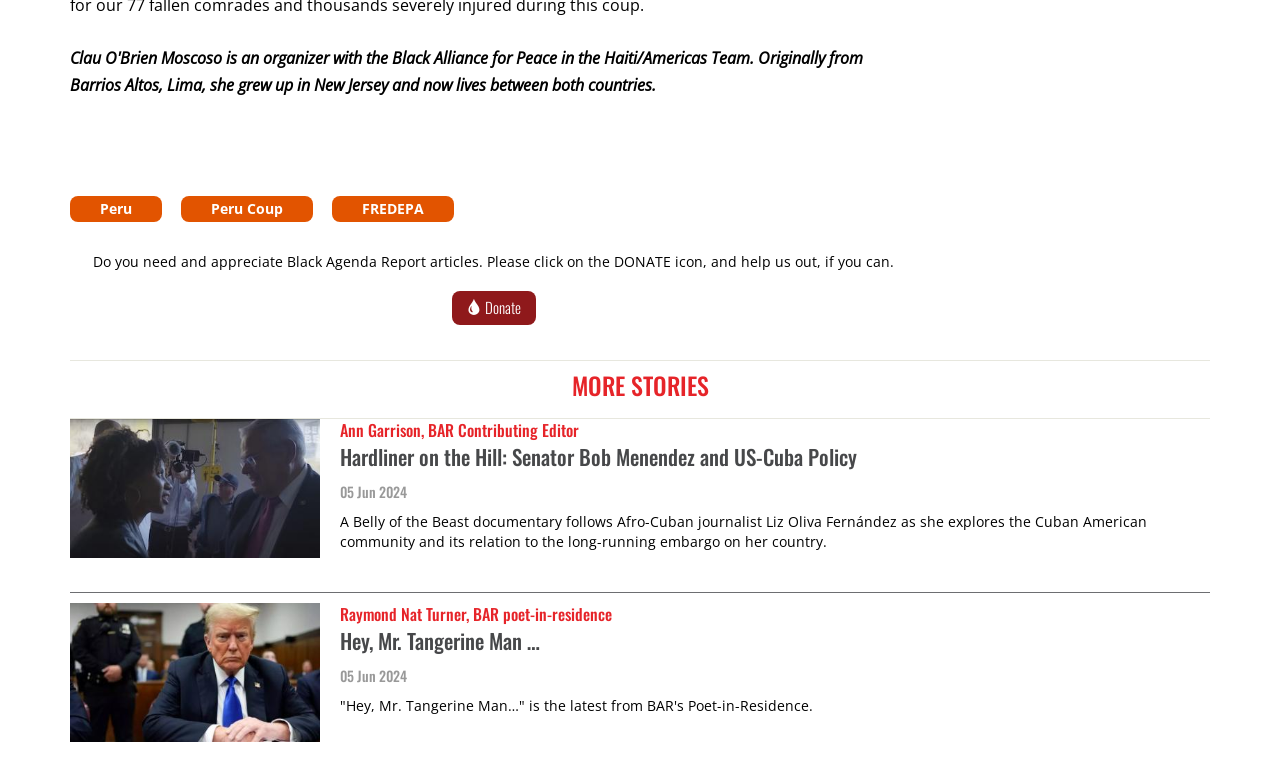Give a one-word or short phrase answer to the question: 
What is the purpose of the Donate button?

To donate to Black Agenda Report